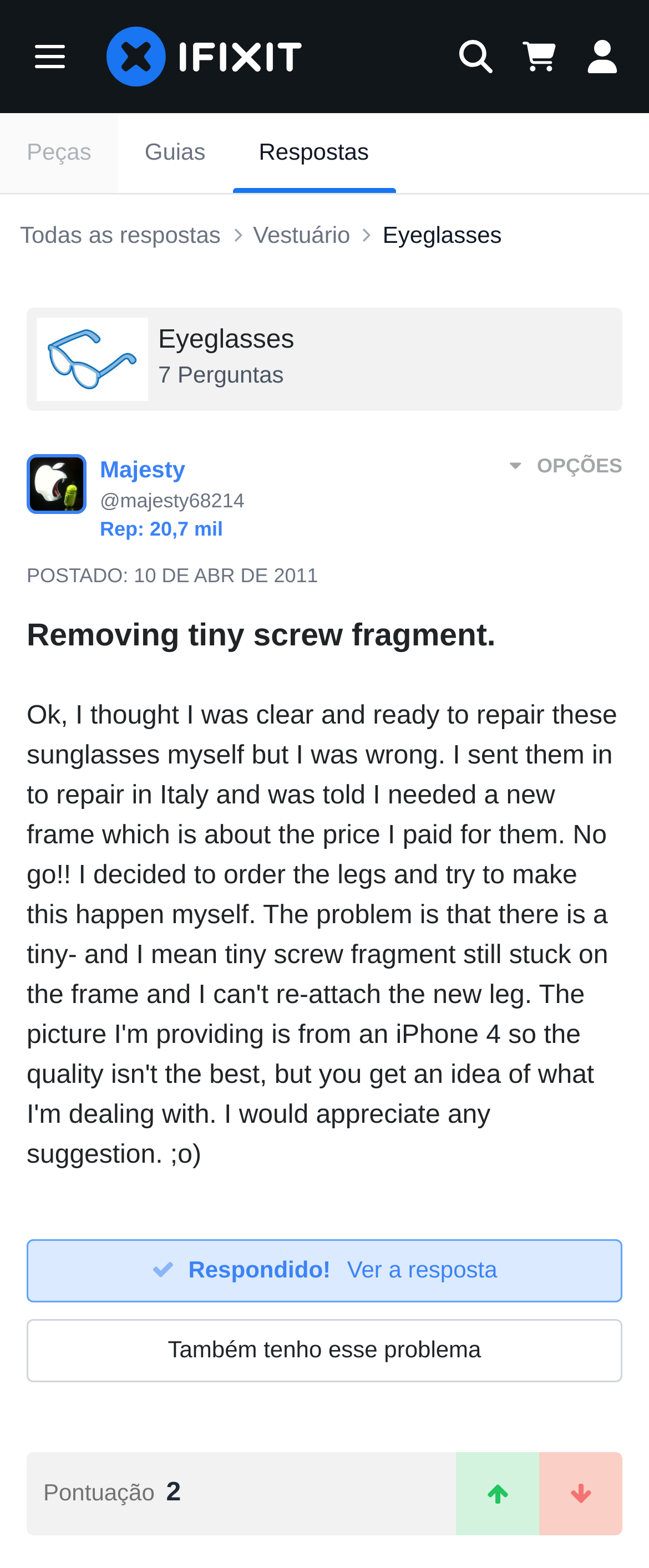What is the category of the current page?
Examine the image and provide an in-depth answer to the question.

I determined this by looking at the breadcrumb navigation section, which shows the category hierarchy, and the current page is under the 'Eyeglasses' category.